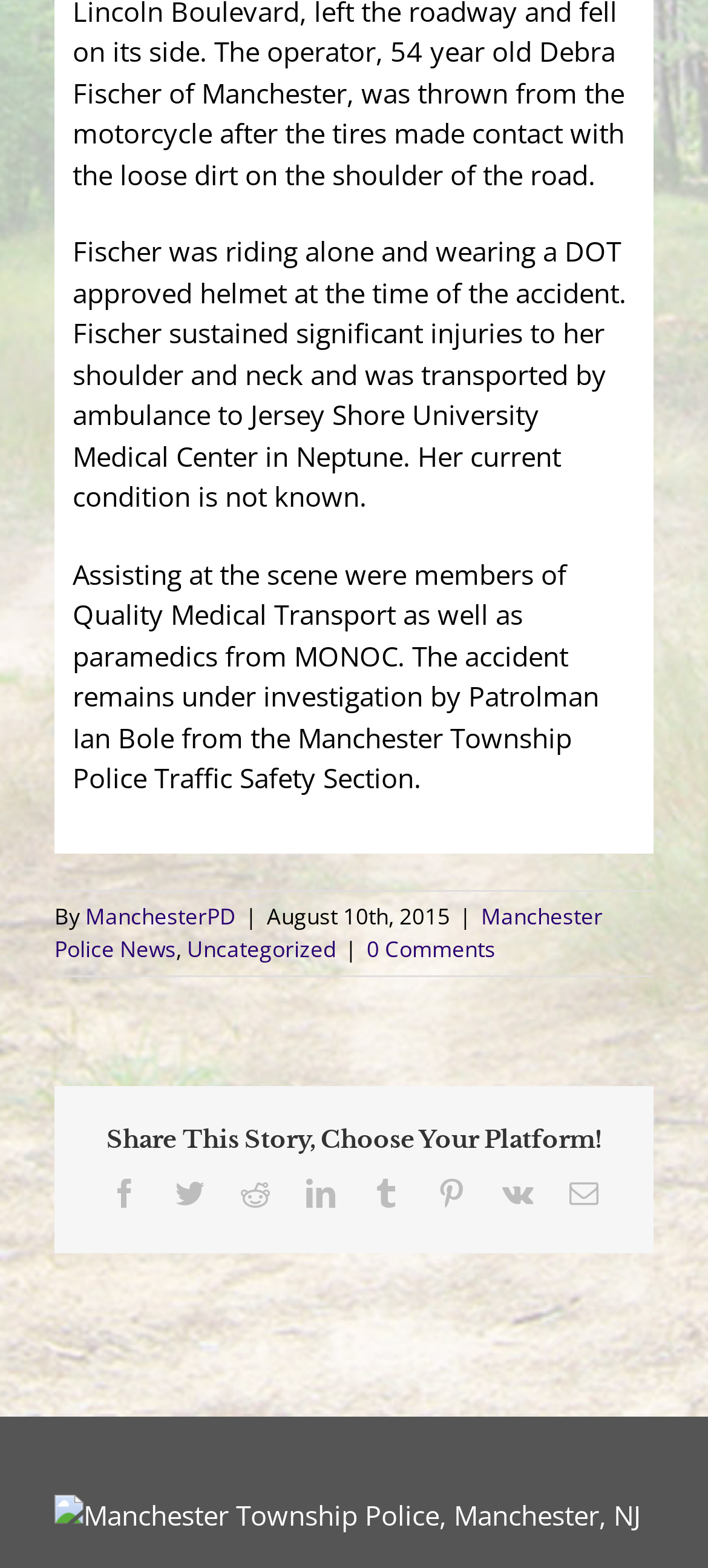Please provide a comprehensive response to the question below by analyzing the image: 
What is the date of the accident?

The date of the accident is mentioned in the text as August 10th, 2015.